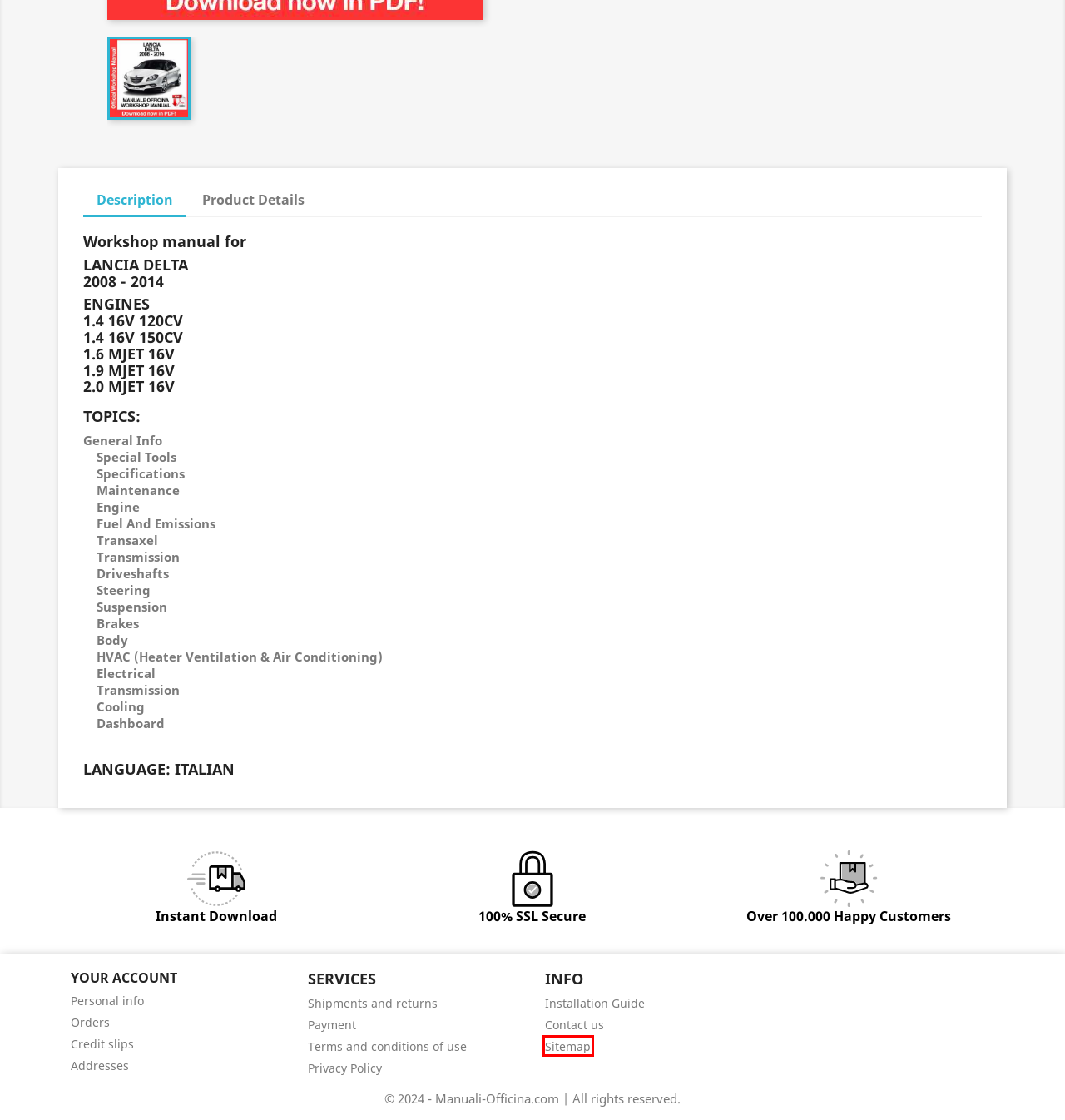Examine the screenshot of a webpage featuring a red bounding box and identify the best matching webpage description for the new page that results from clicking the element within the box. Here are the options:
A. Car Workshop Service Manuals  | Manuali-officina.com
B. Payment
C. Sitemap
D. Installation Guide
E. Contact us
F. Shipments and returns
G. Terms and conditions of use
H. Privacy Policy

C